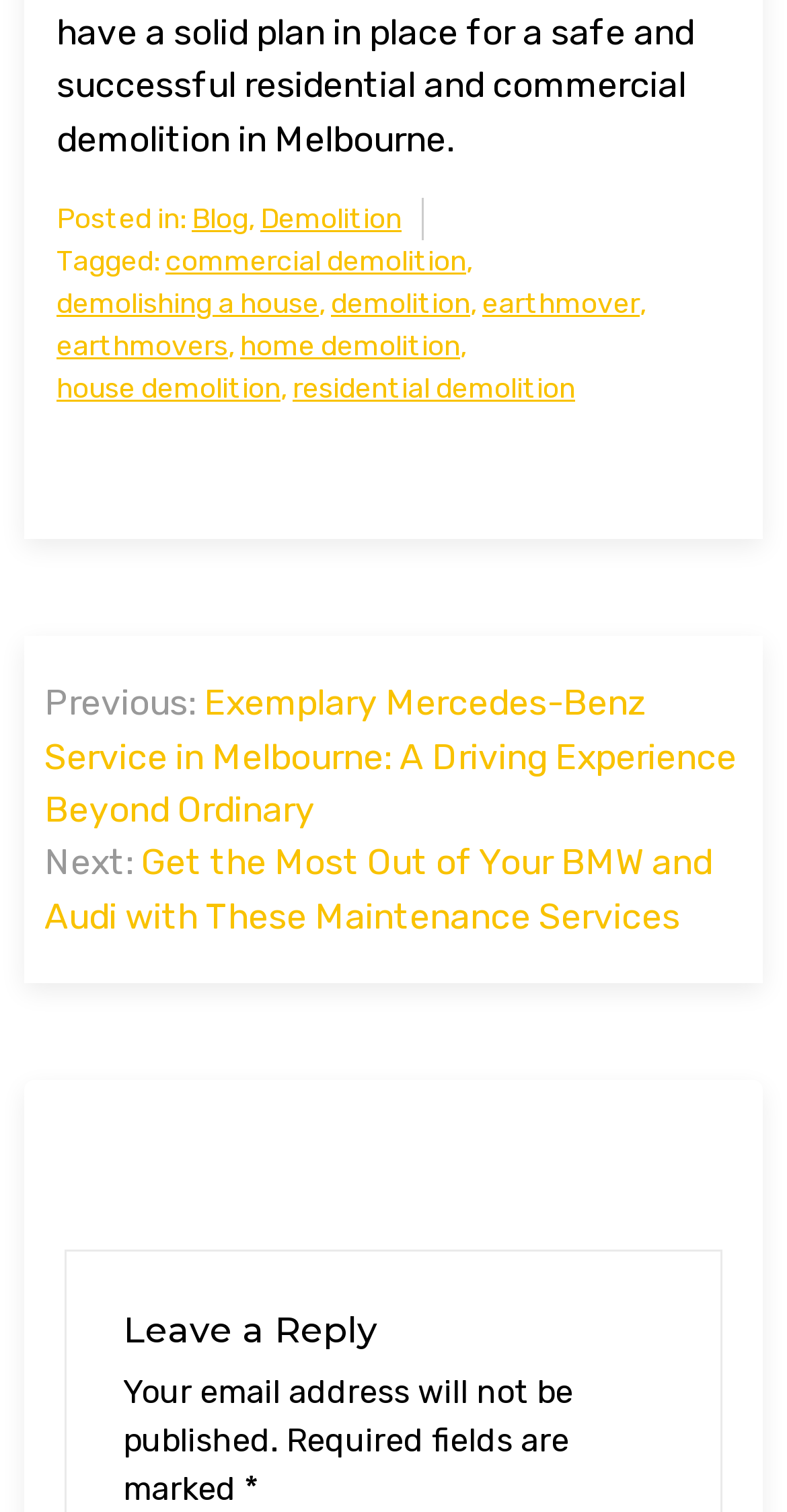Please give a succinct answer to the question in one word or phrase:
What is the category of the current post?

Demolition